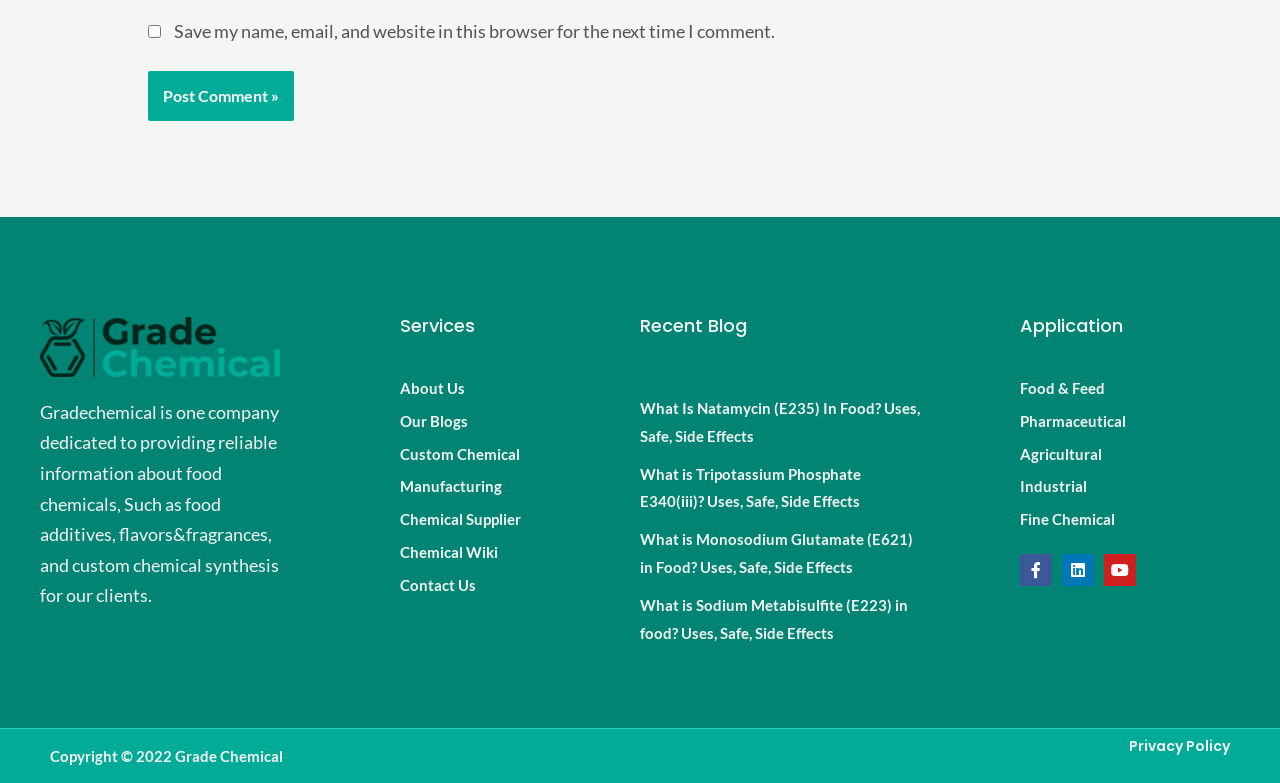Give a one-word or phrase response to the following question: How many links are there under the 'Services' heading?

6